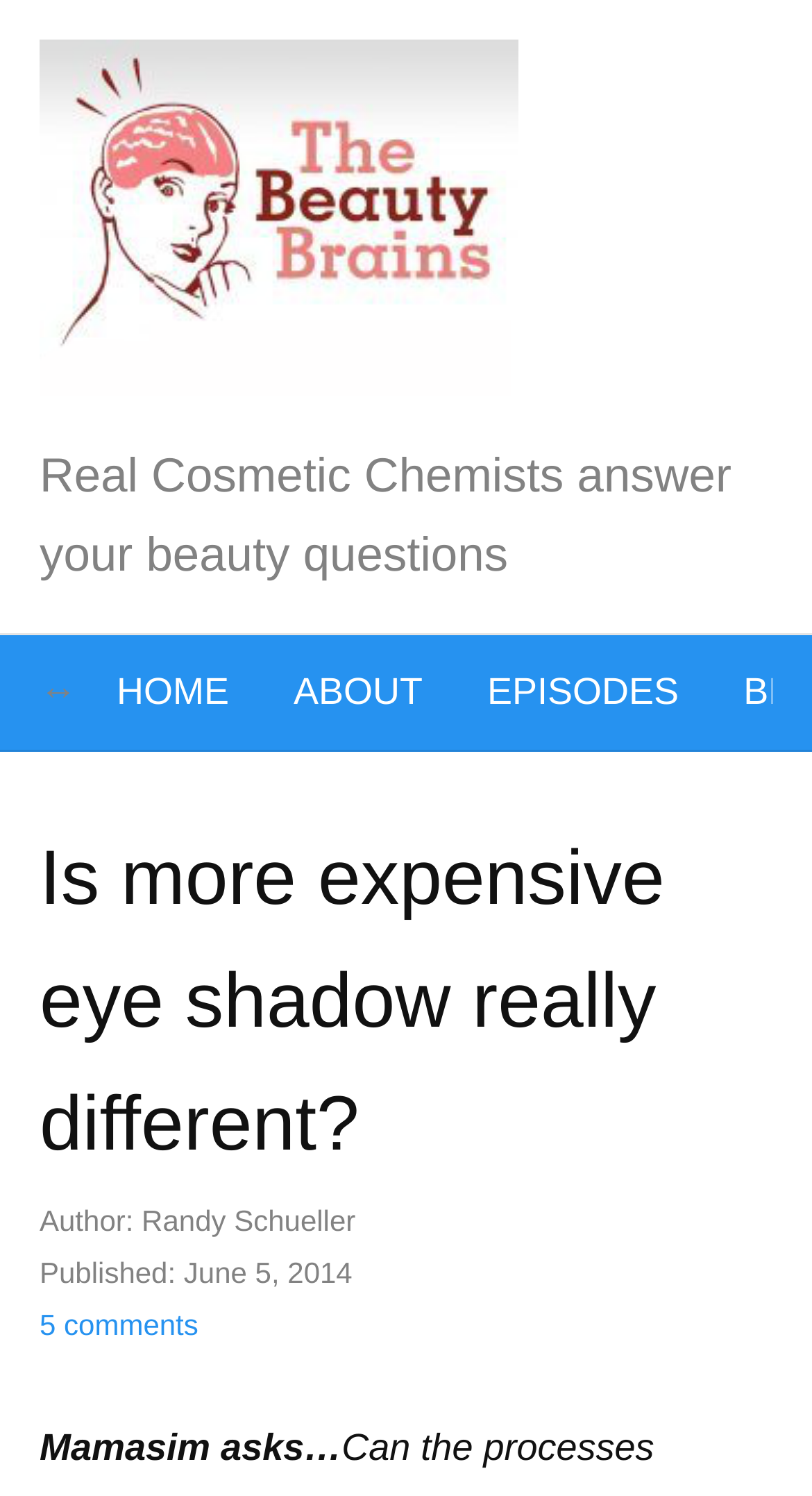What is the name of the website?
From the screenshot, supply a one-word or short-phrase answer.

The Beauty Brains